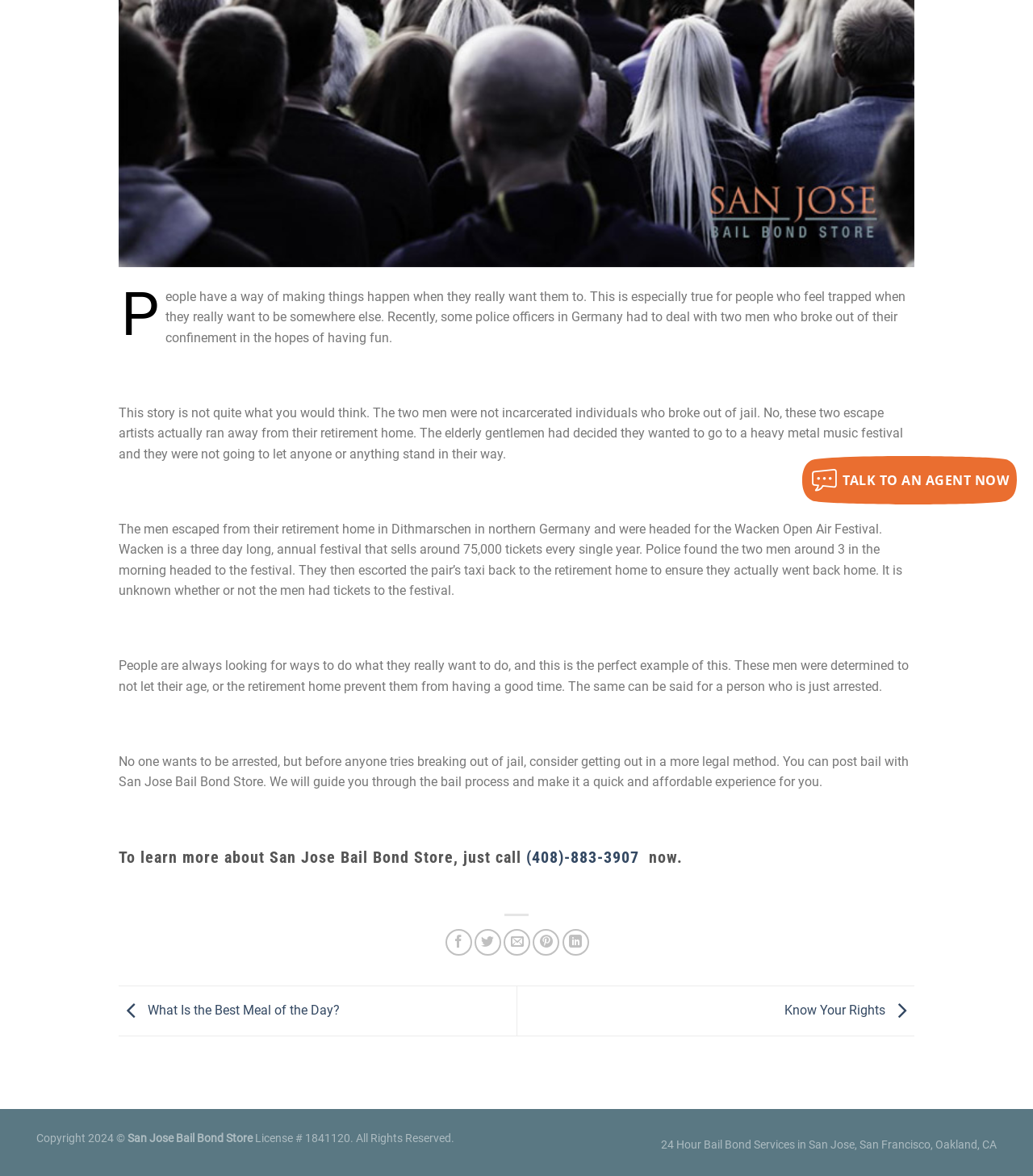Determine the bounding box coordinates (top-left x, top-left y, bottom-right x, bottom-right y) of the UI element described in the following text: parent_node: 14

[0.115, 0.001, 0.885, 0.014]